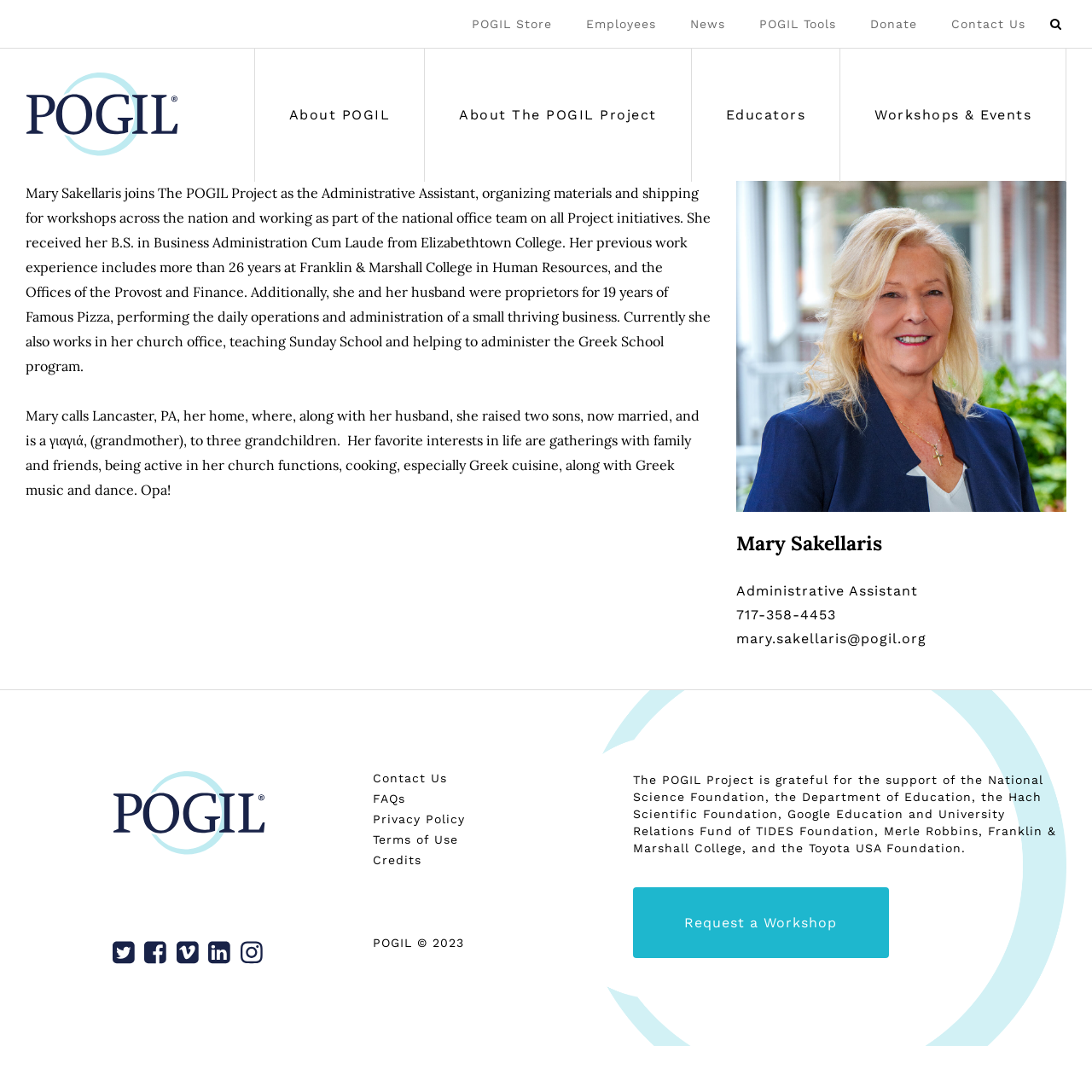Answer with a single word or phrase: 
What is the email address of Mary Sakellaris?

mary.sakellaris@pogil.org